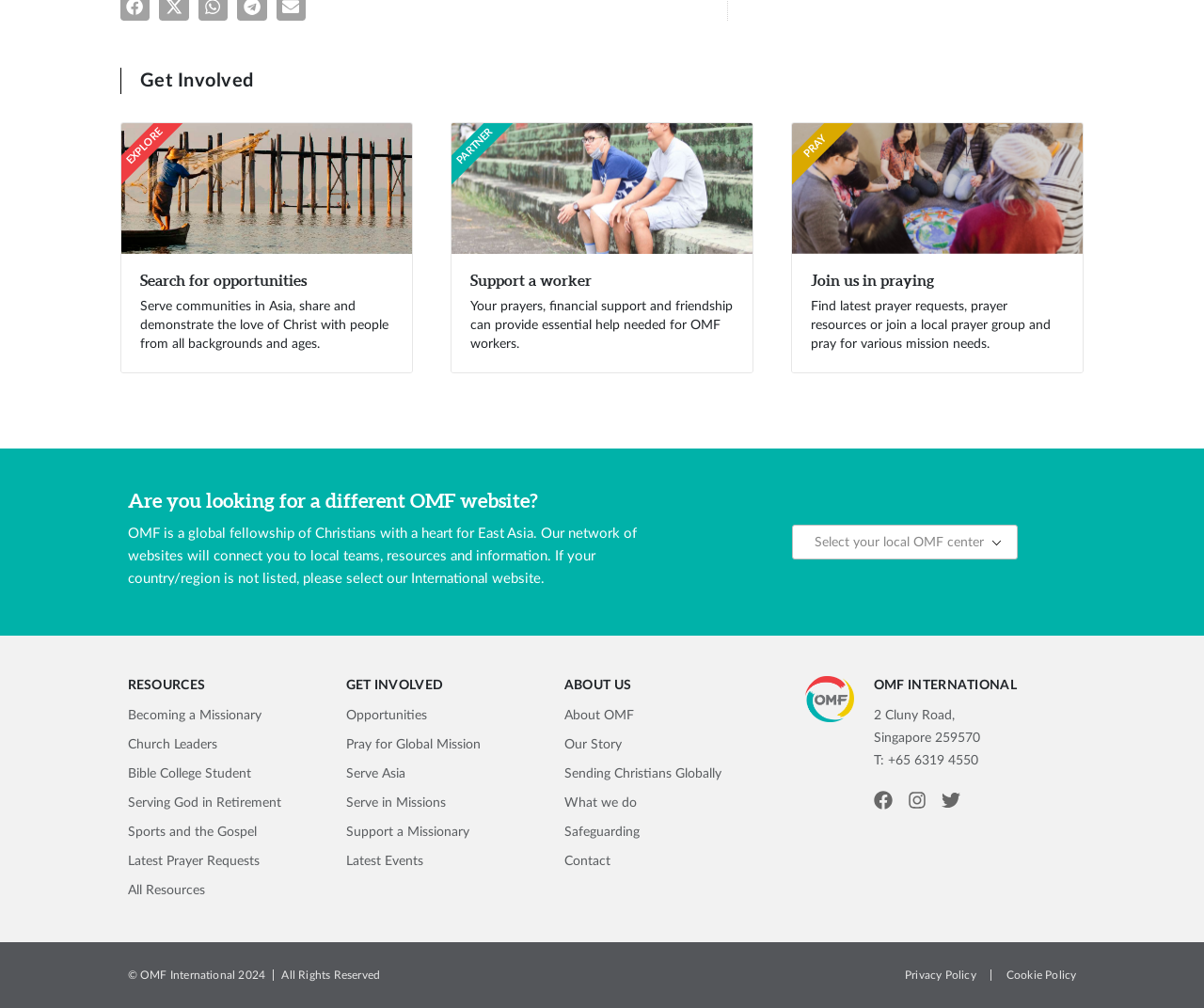What is the copyright year of OMF International?
Look at the image and construct a detailed response to the question.

The copyright year of OMF International is 2024, as stated in the StaticText element at the bottom of the webpage.